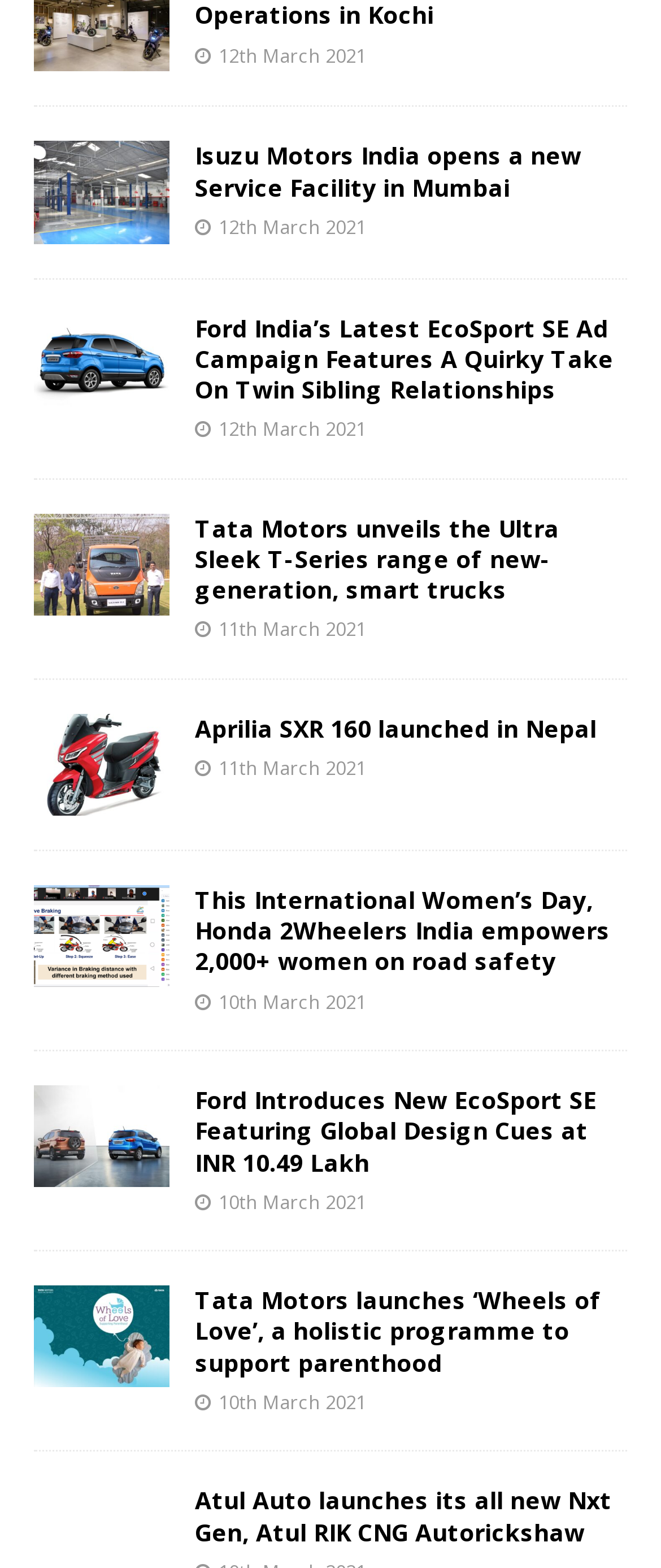Determine the bounding box coordinates for the region that must be clicked to execute the following instruction: "View details about Tata Motors’ new-generation trucks".

[0.051, 0.327, 0.256, 0.392]